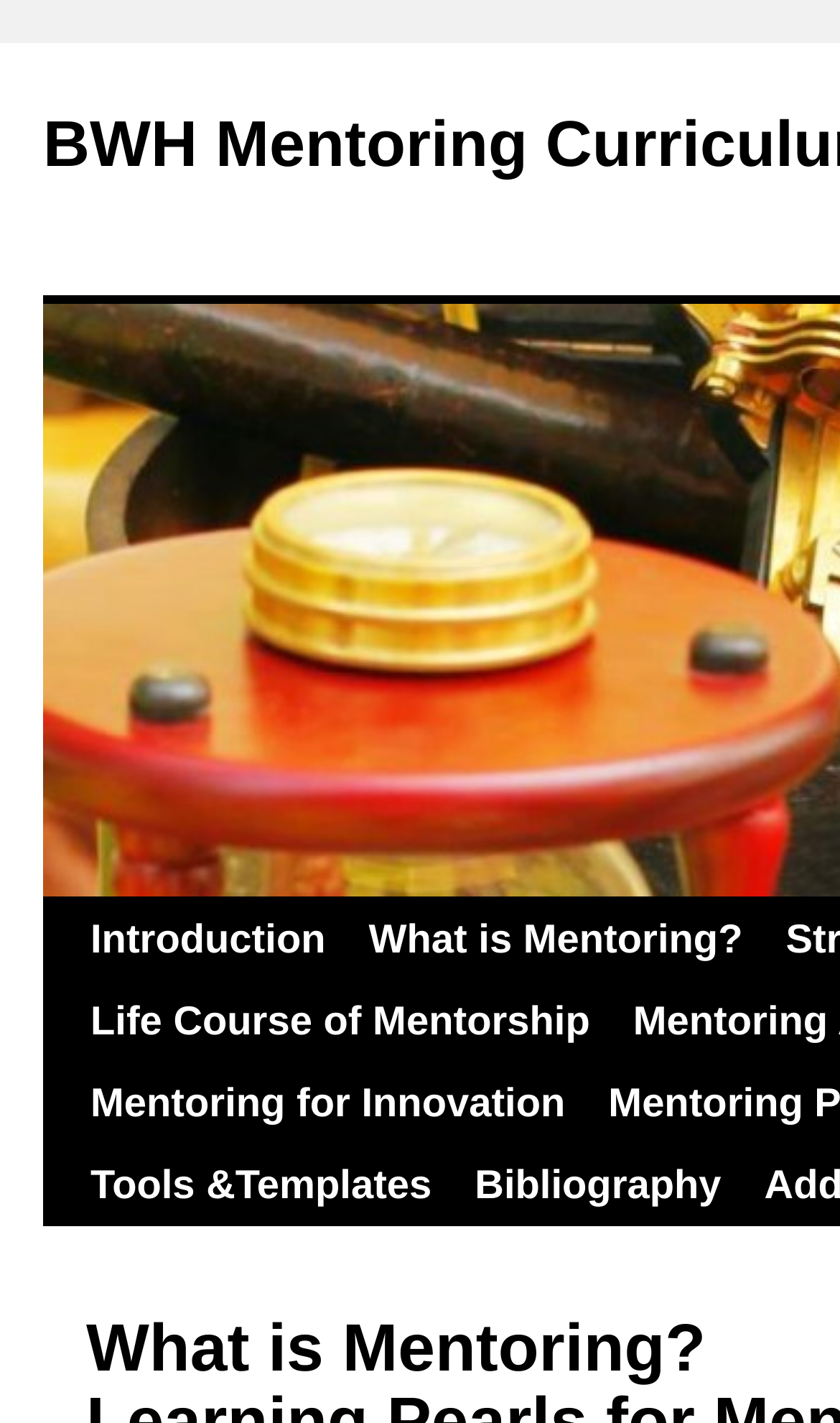How many words are in the second link?
Based on the image, provide a one-word or brief-phrase response.

11